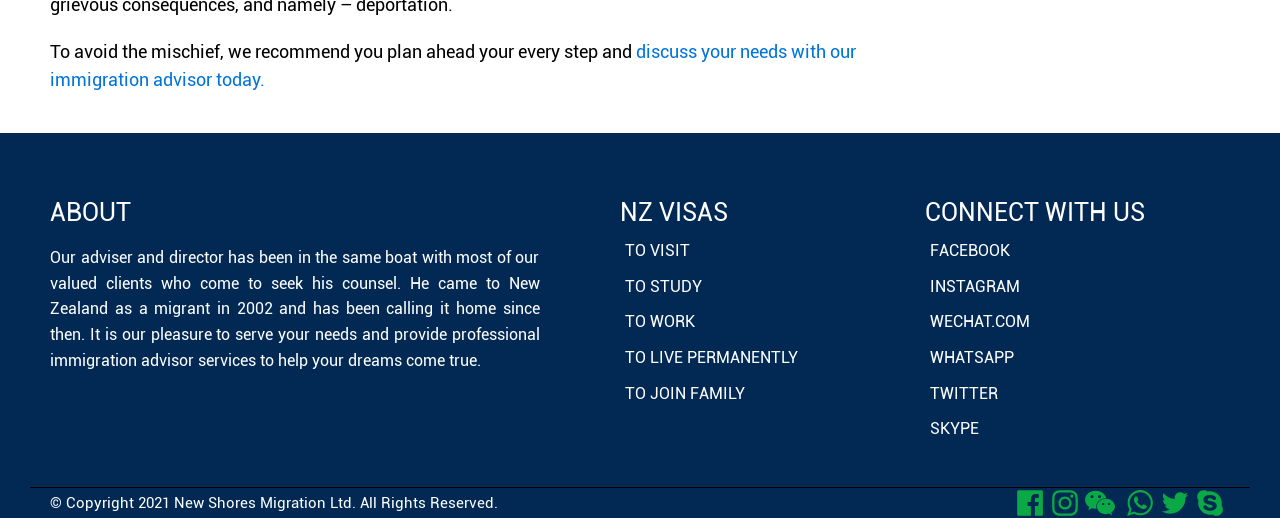Based on the element description, predict the bounding box coordinates (top-left x, top-left y, bottom-right x, bottom-right y) for the UI element in the screenshot: To Live Permanently

[0.484, 0.656, 0.627, 0.725]